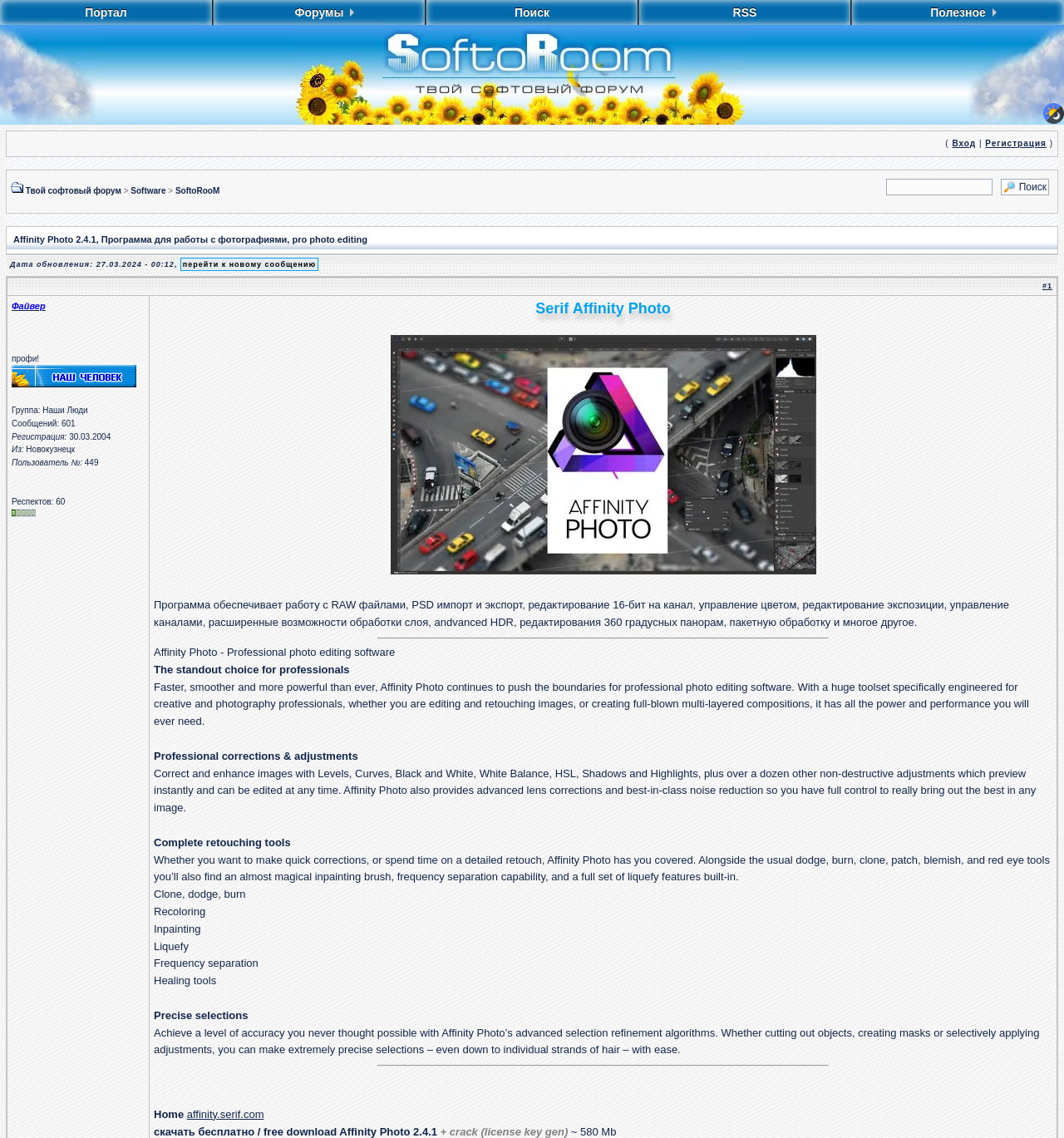What is the name of the software being discussed?
Answer the question in as much detail as possible.

I found the name of the software by looking at the title of the webpage, which says 'Affinity Photo 2.4.1 скачать бесплатно. 30'.